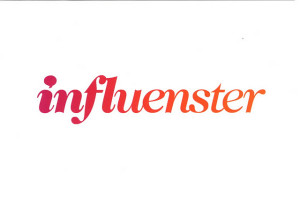Give a comprehensive caption for the image.

The image features the logo of "Influenster," a vibrant and engaging brand represented in a stylized font. The logo showcases the word "influenster," with a gradient transitioning from pink to orange, conveying a sense of energy and enthusiasm. This logo is likely associated with the company's mission of connecting consumers with products to review, allowing users to share their opinions and experiences with various items. The design is modern and inviting, reflecting the brand's focus on community and consumer engagement.